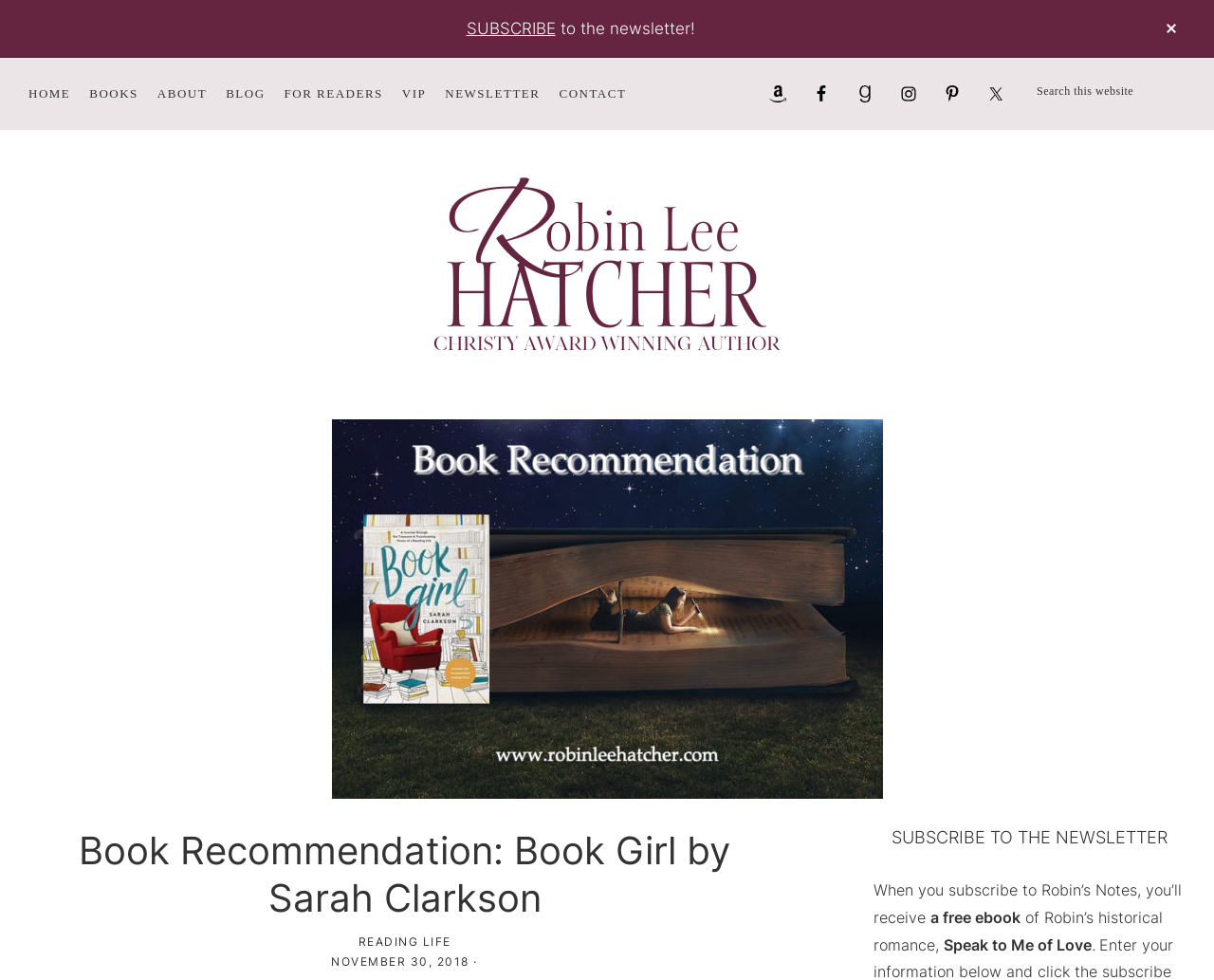Give a one-word or phrase response to the following question: What is the title of the book being recommended?

Book Girl